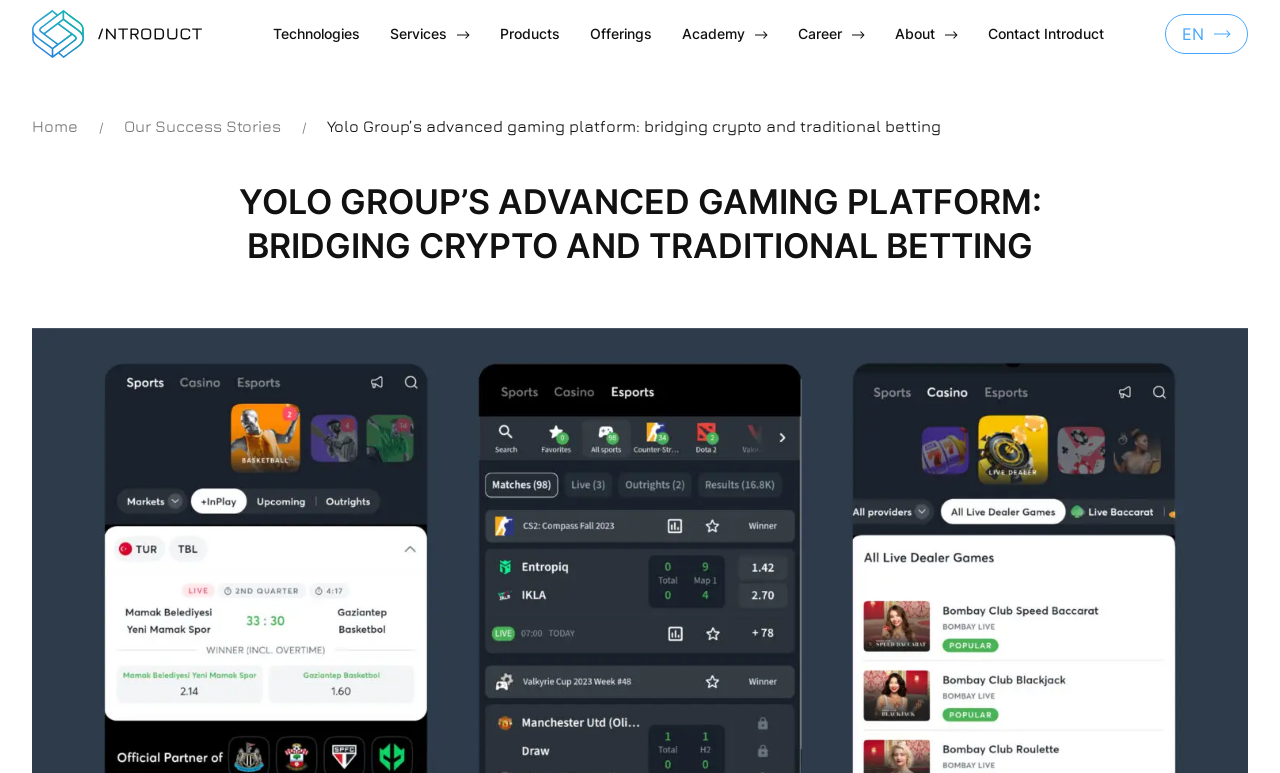Provide the bounding box coordinates for the UI element that is described as: "Contact Introduct".

[0.772, 0.027, 0.862, 0.061]